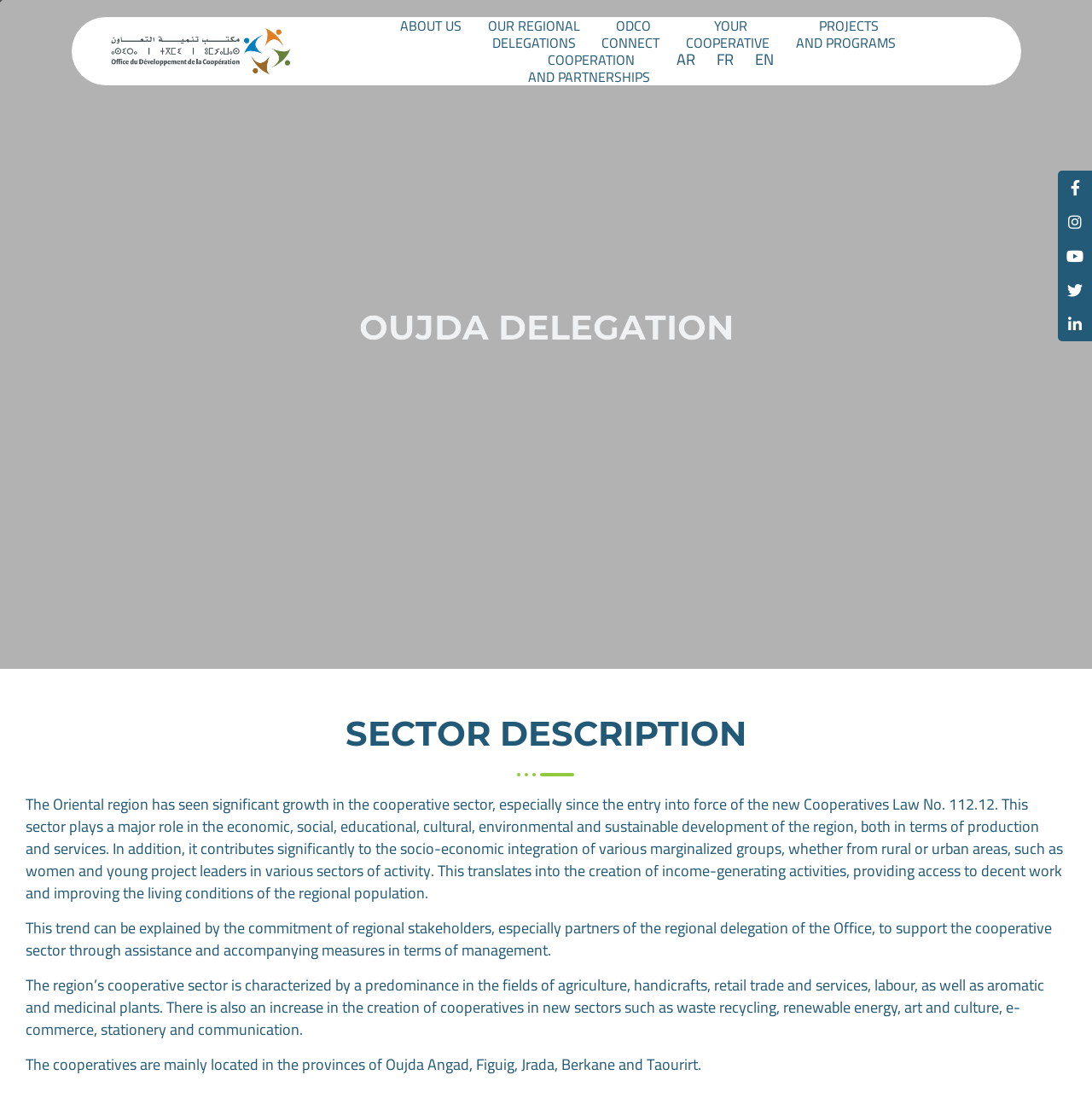Please pinpoint the bounding box coordinates for the region I should click to adhere to this instruction: "Explore ODCO connect".

[0.551, 0.016, 0.612, 0.047]